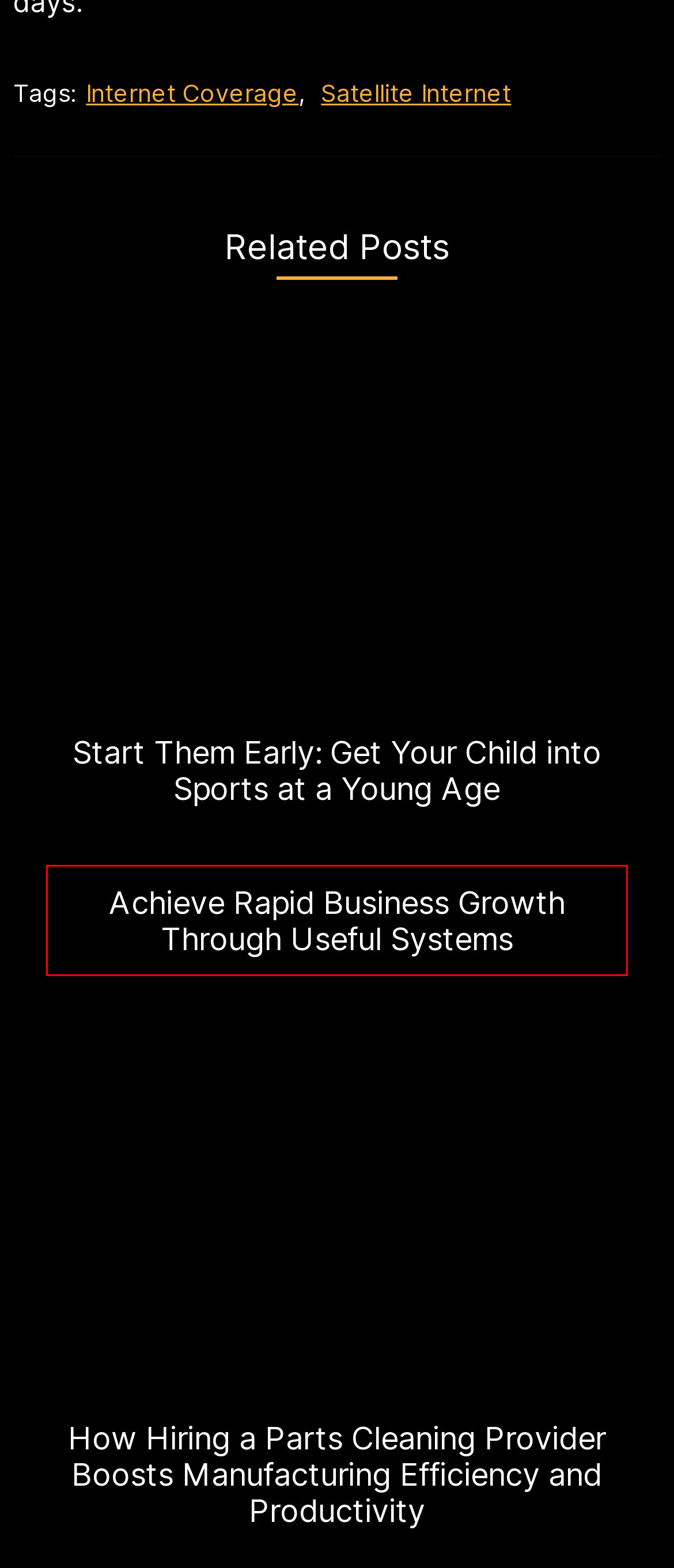Analyze the webpage screenshot with a red bounding box highlighting a UI element. Select the description that best matches the new webpage after clicking the highlighted element. Here are the options:
A. Get Your Daily Dose of IT and Tech News on Digi-Hub
B. Technology News Archives - Digi-Hub
C. Three Reasons You Need a Parts Cleaning Provider for Your Manufacturing Plant - Digi-Hub
D. Grow Your Business with an Easy-to-Use, Nifty Tool
E. Internet Coverage Archives - Digi-Hub
F. Online Business Archives - Digi-Hub
G. Satellite Internet Archives - Digi-Hub
H. Get Your Child into Sports and See the Benefits

D